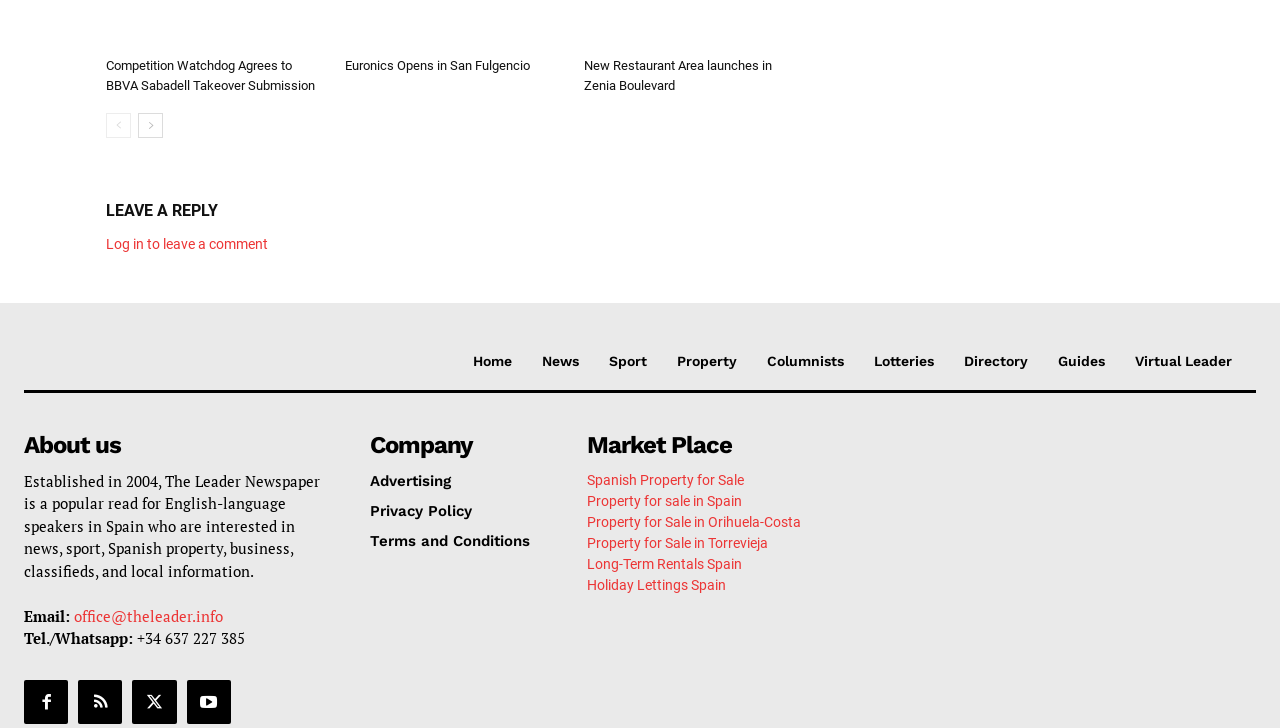What is the name of the newspaper?
From the details in the image, provide a complete and detailed answer to the question.

The name of the newspaper can be found in the 'About us' section, where it is stated that 'Established in 2004, The Leader Newspaper is a popular read...'.